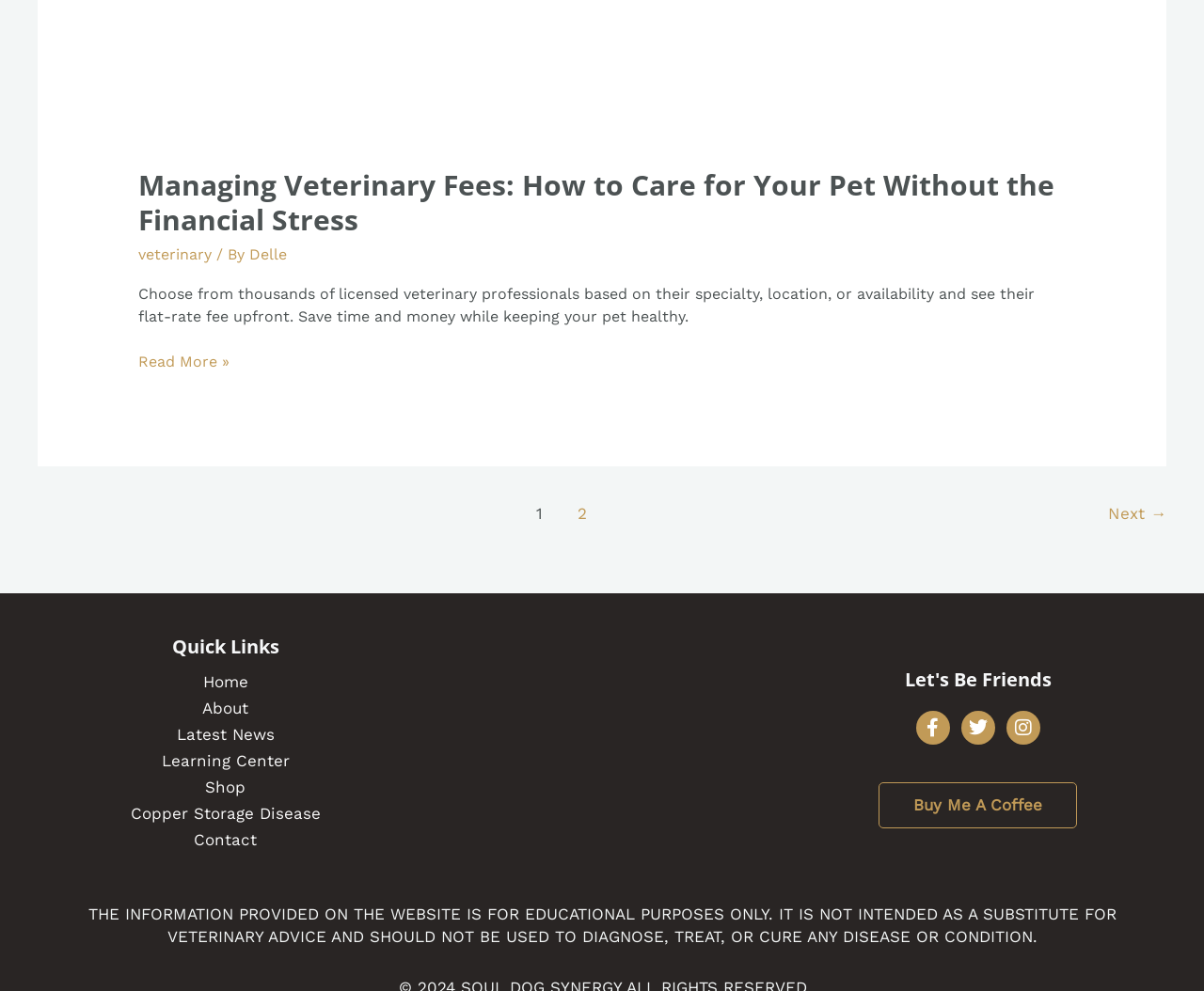What is the main topic of the webpage?
Answer the question with a single word or phrase by looking at the picture.

Veterinary fees